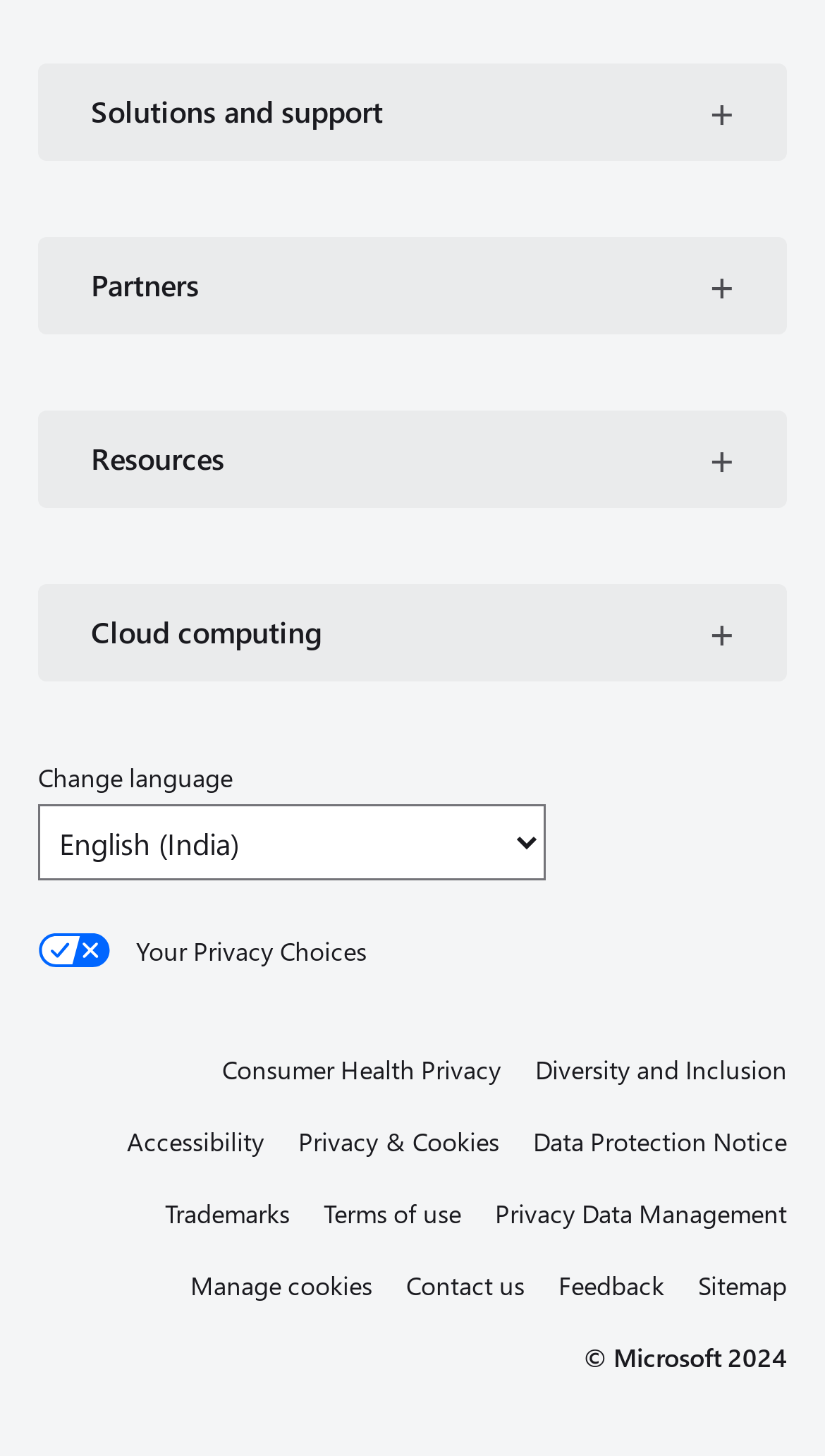Identify the bounding box coordinates of the clickable region required to complete the instruction: "Change language". The coordinates should be given as four float numbers within the range of 0 and 1, i.e., [left, top, right, bottom].

[0.046, 0.553, 0.662, 0.605]